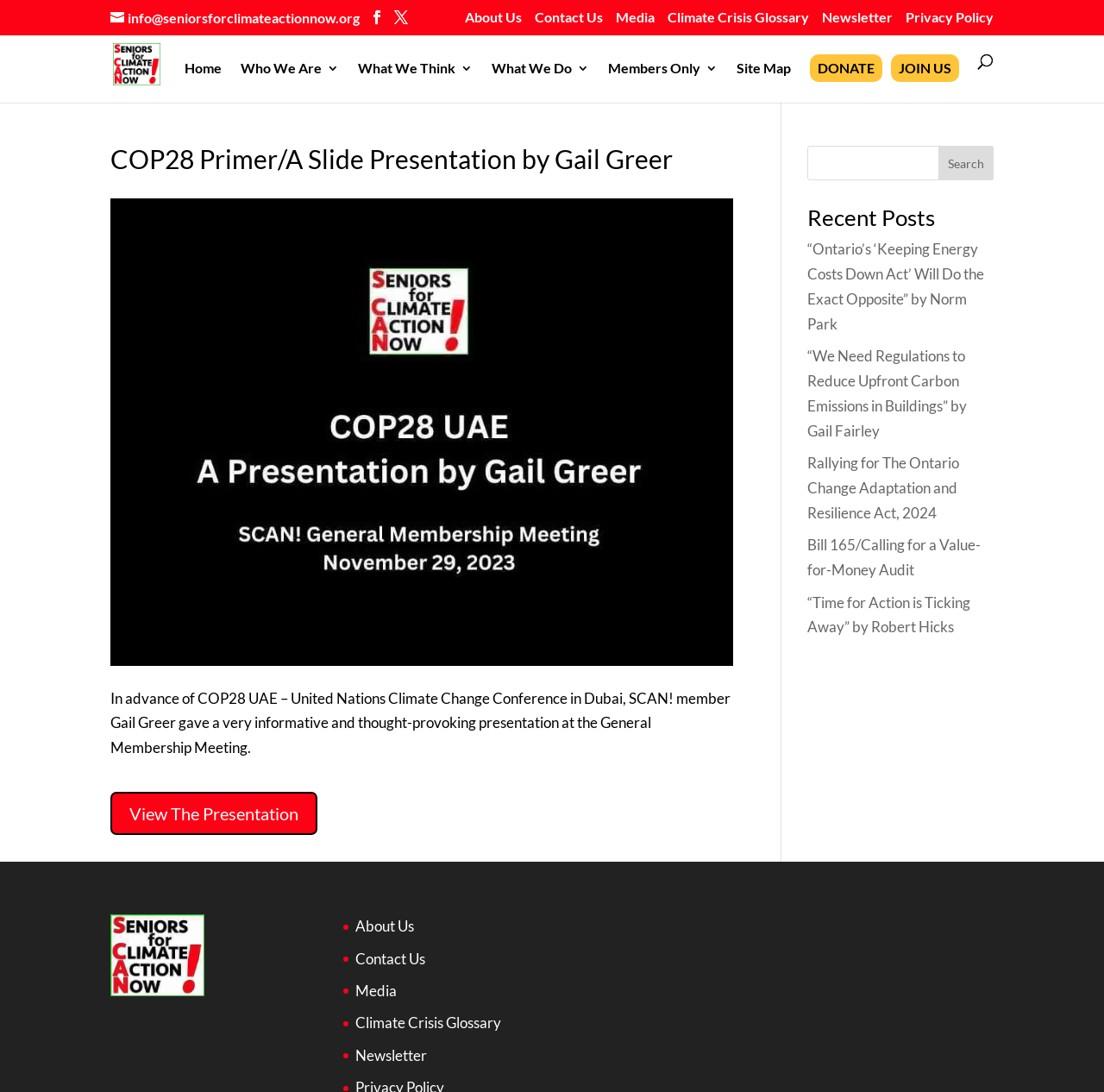Identify the bounding box coordinates of the area that should be clicked in order to complete the given instruction: "Search for something". The bounding box coordinates should be four float numbers between 0 and 1, i.e., [left, top, right, bottom].

[0.157, 0.023, 0.877, 0.025]